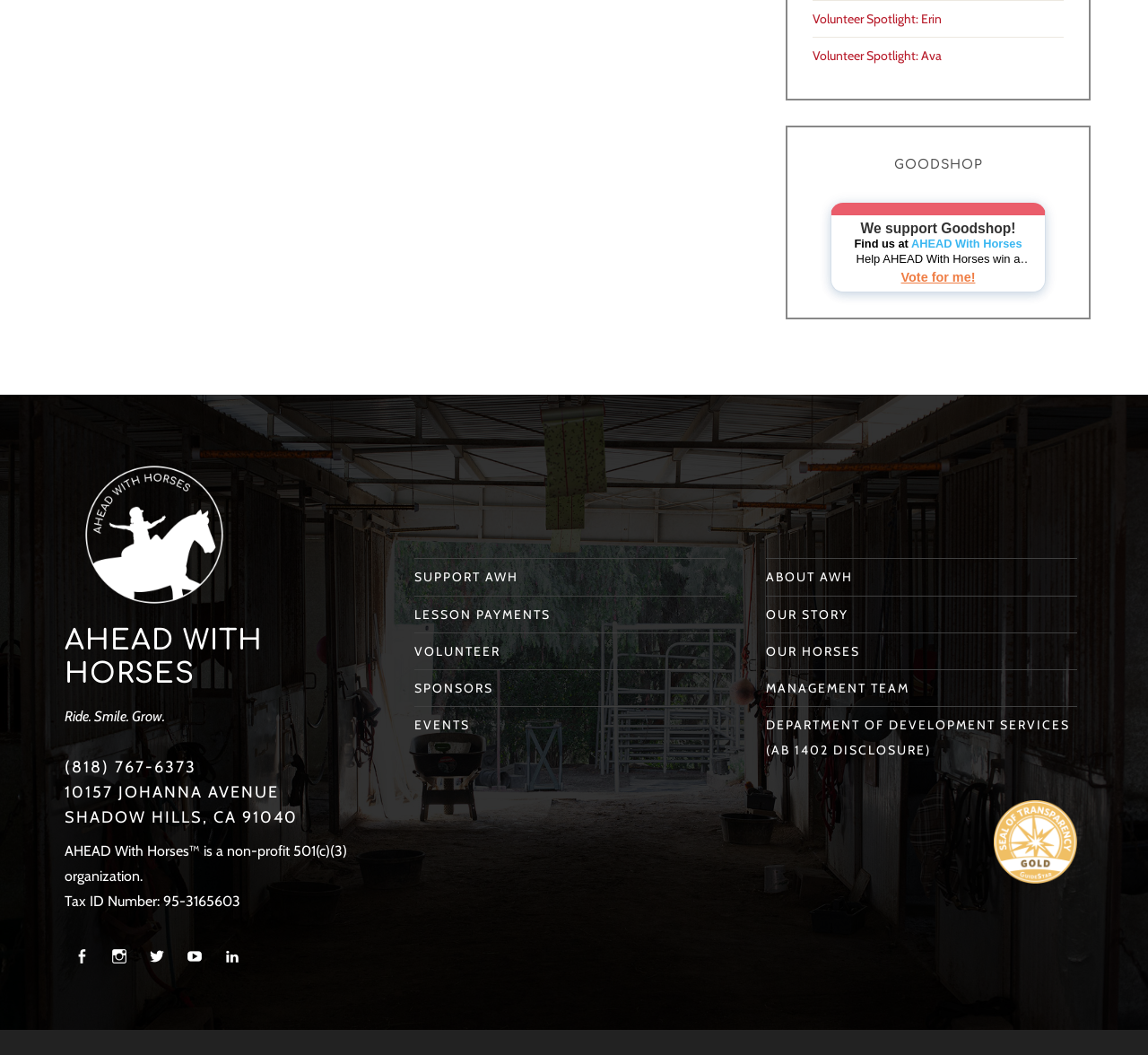What social media platforms does the organization have?
Carefully analyze the image and provide a thorough answer to the question.

I found the answer by looking at the link elements with the text ' Facebook', ' Instagram', ' Twitter', ' You Tube', and ' Linkedin', which suggests that the organization has presence on these social media platforms.